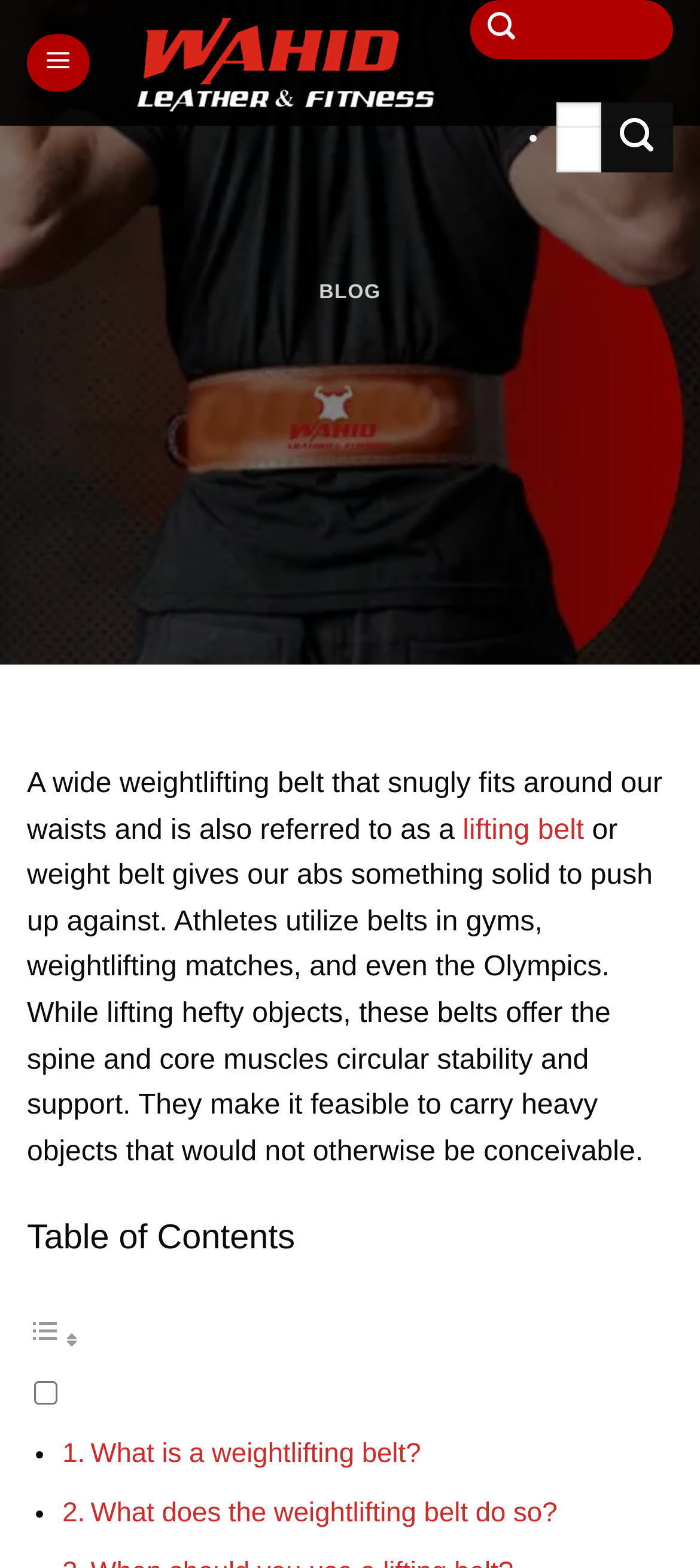Locate the bounding box coordinates of the area to click to fulfill this instruction: "Read the blog post". The bounding box should be presented as four float numbers between 0 and 1, in the order [left, top, right, bottom].

[0.456, 0.18, 0.544, 0.194]